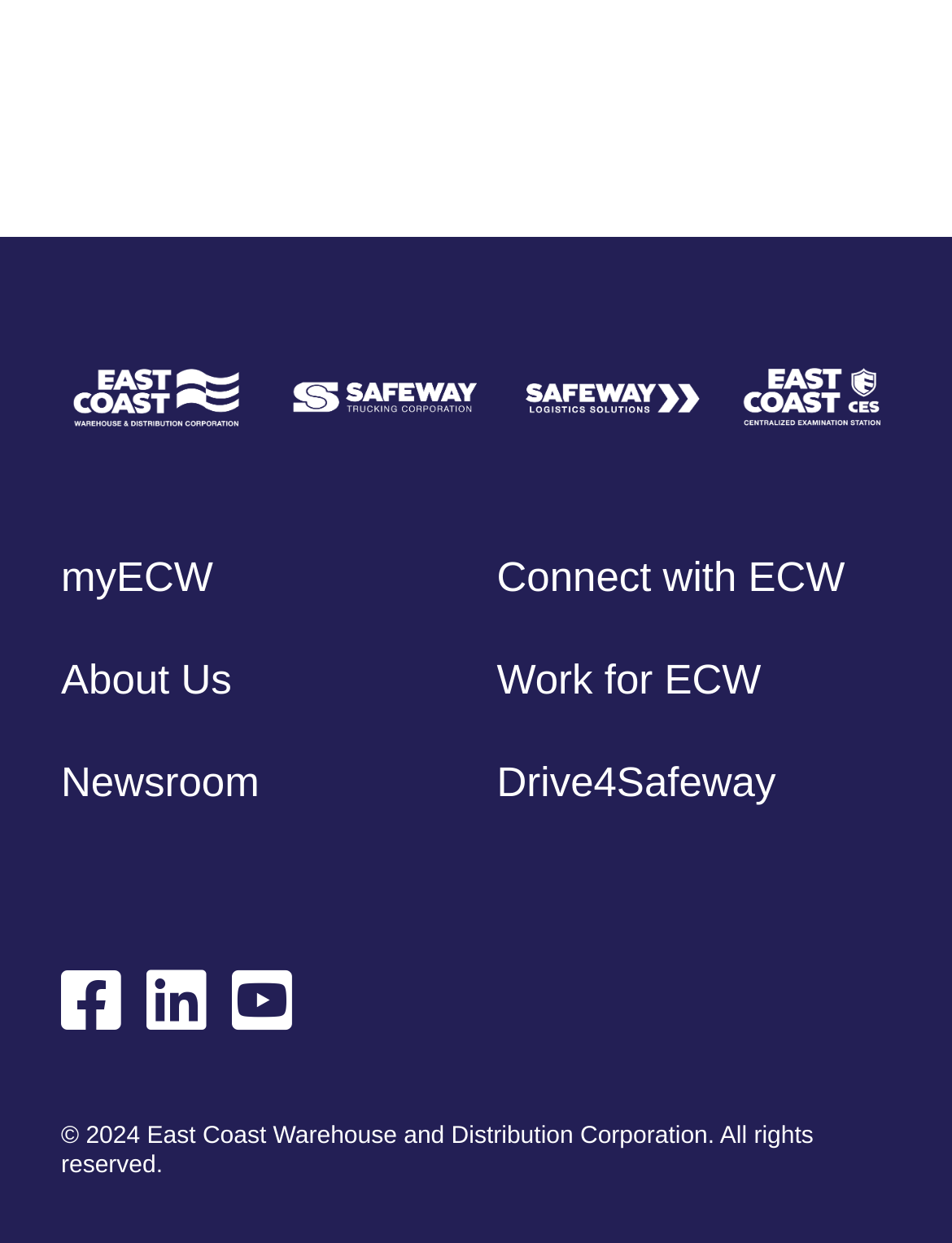Identify the bounding box coordinates of the region I need to click to complete this instruction: "go to Newsroom".

[0.064, 0.599, 0.272, 0.662]